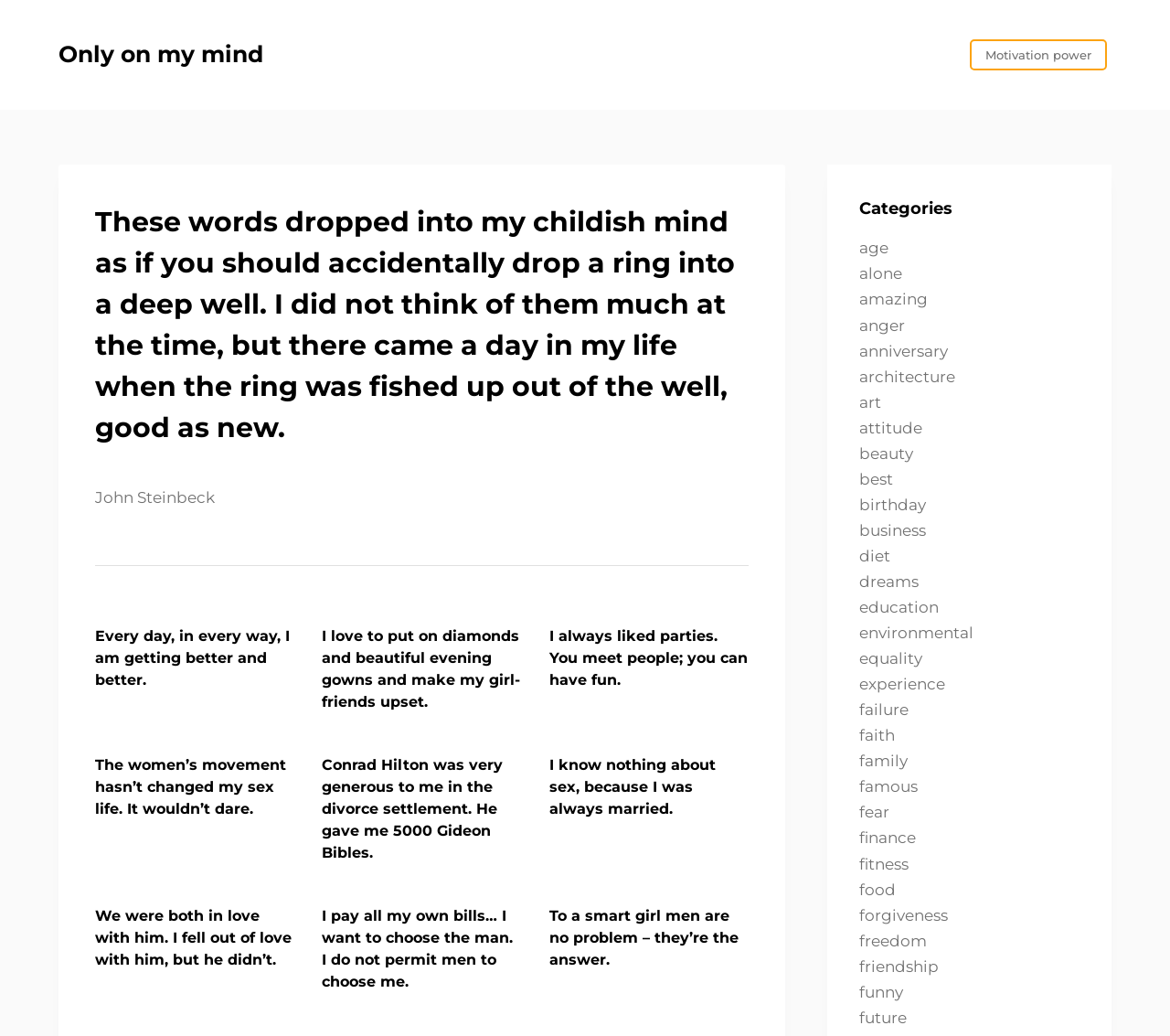Please extract the primary headline from the webpage.

These words dropped into my childish mind as if you should accidentally drop a ring into a deep well. I did not think of them much at the time, but there came a day in my life when the ring was fished up out of the well, good as new.